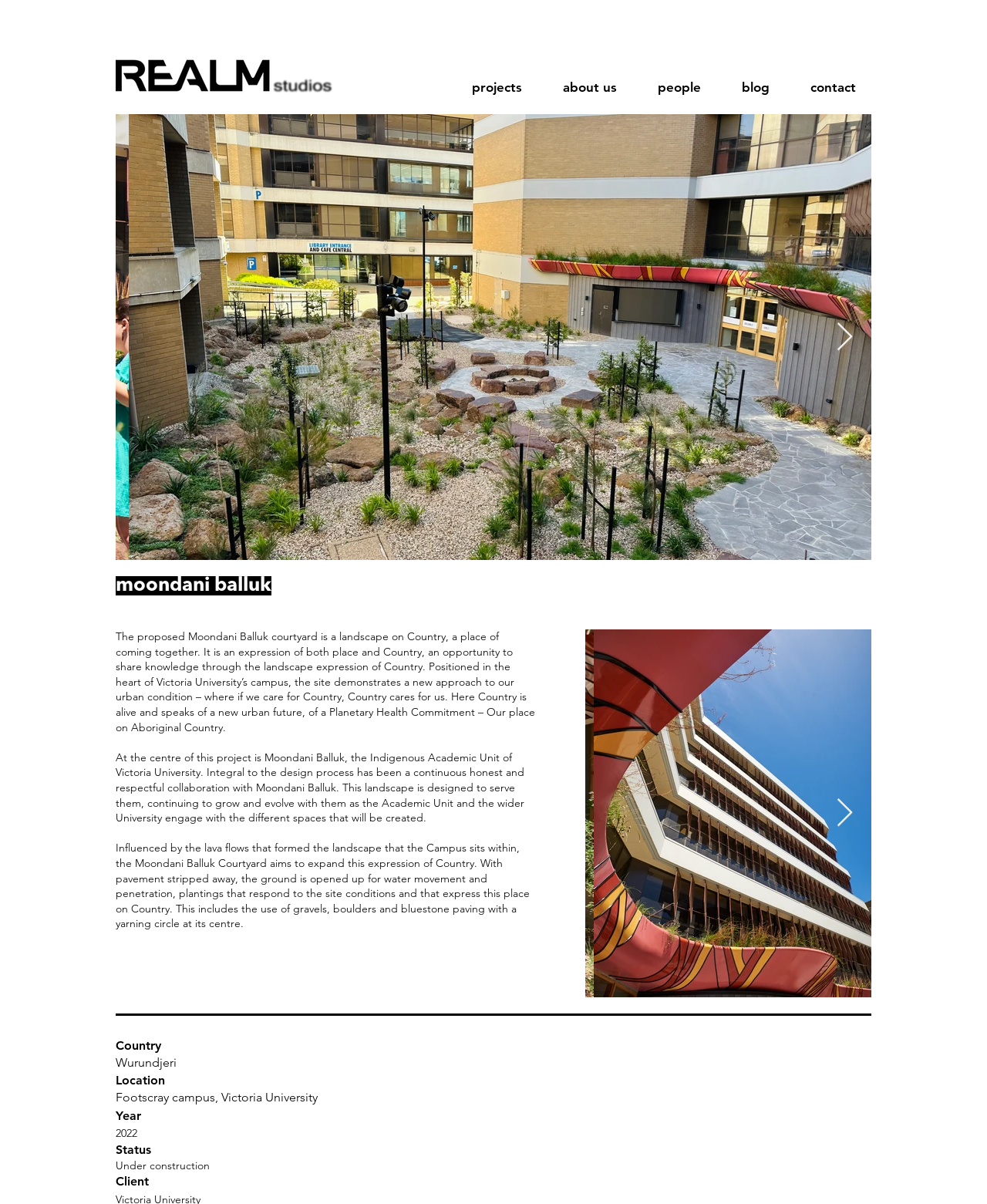Determine the bounding box coordinates of the UI element that matches the following description: "aria-label="Next Item"". The coordinates should be four float numbers between 0 and 1 in the format [left, top, right, bottom].

[0.847, 0.663, 0.865, 0.688]